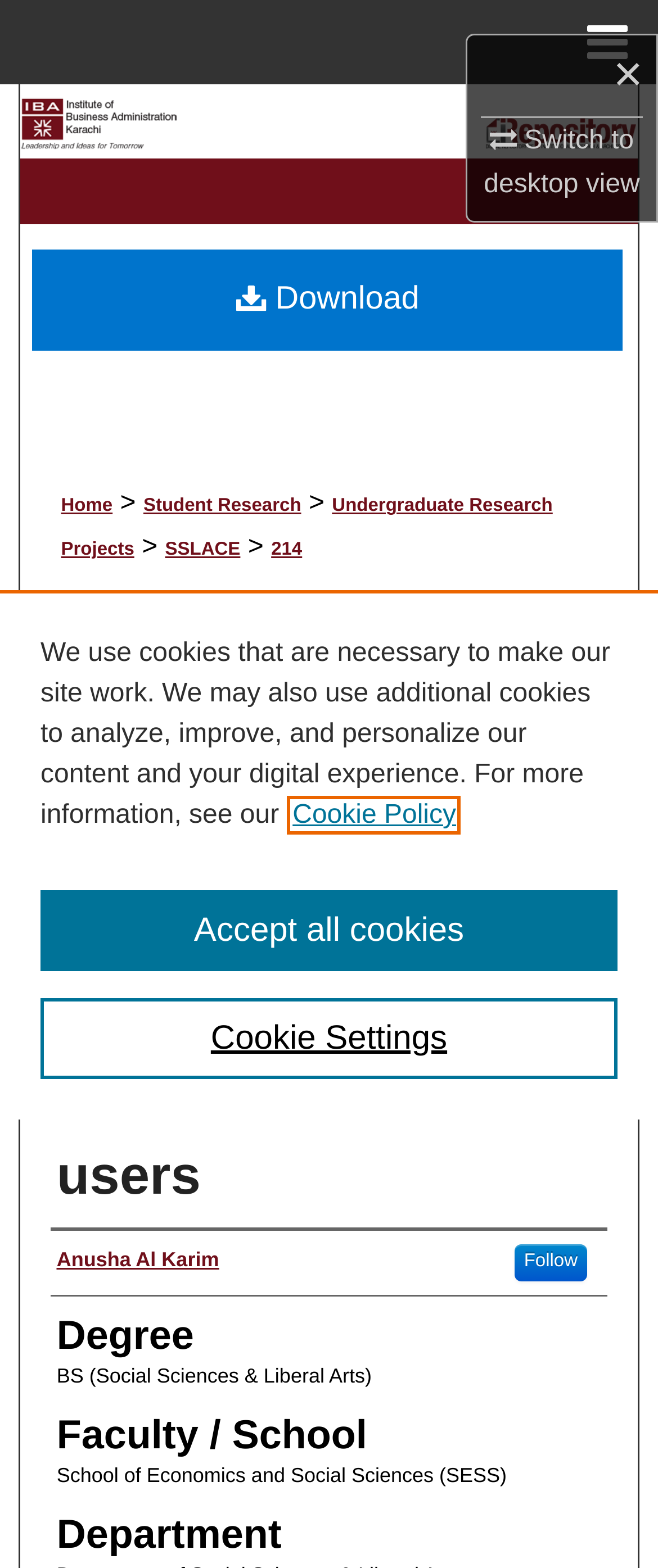Use a single word or phrase to answer the question:
What is the name of the author of the study?

Anusha Al Karim